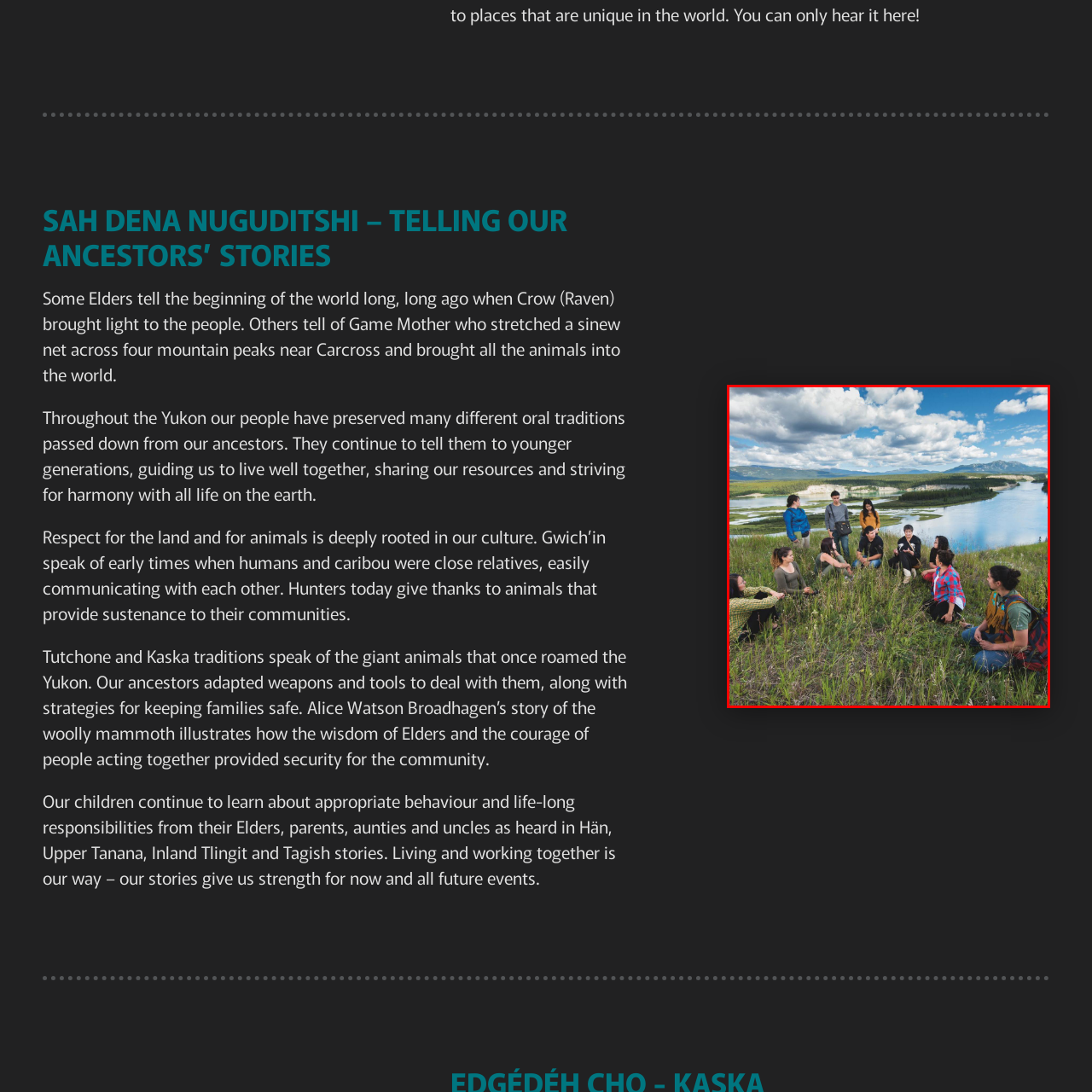Inspect the image within the red box and provide a detailed and thorough answer to the following question: What is the significance of the gathering?

The caption highlights the importance of preserving oral traditions and community connection, which is reflected in the gathering, where participants draw wisdom from nature and each other, fostering harmony and respect for the land.